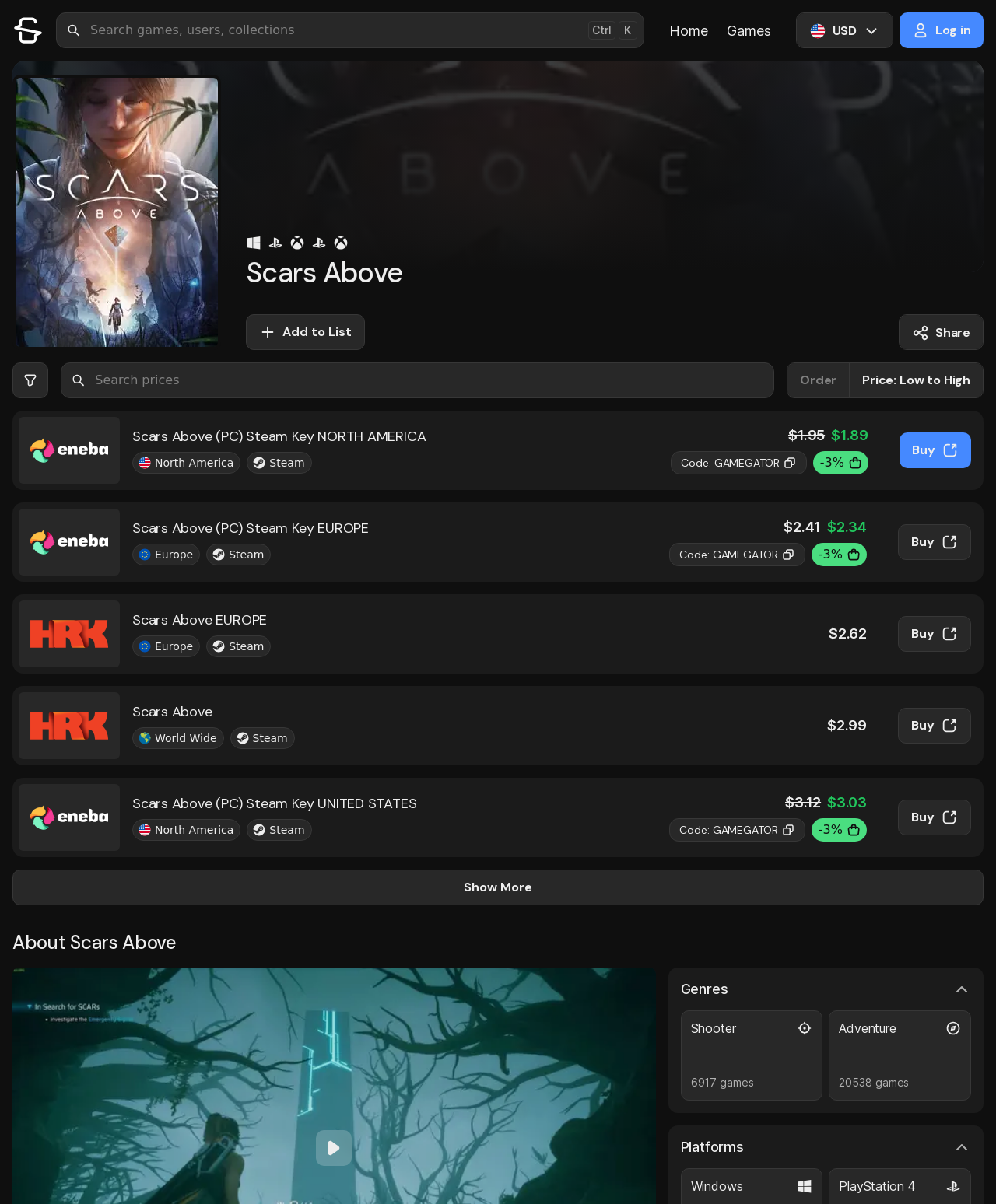Could you find the bounding box coordinates of the clickable area to complete this instruction: "Search for something"?

None